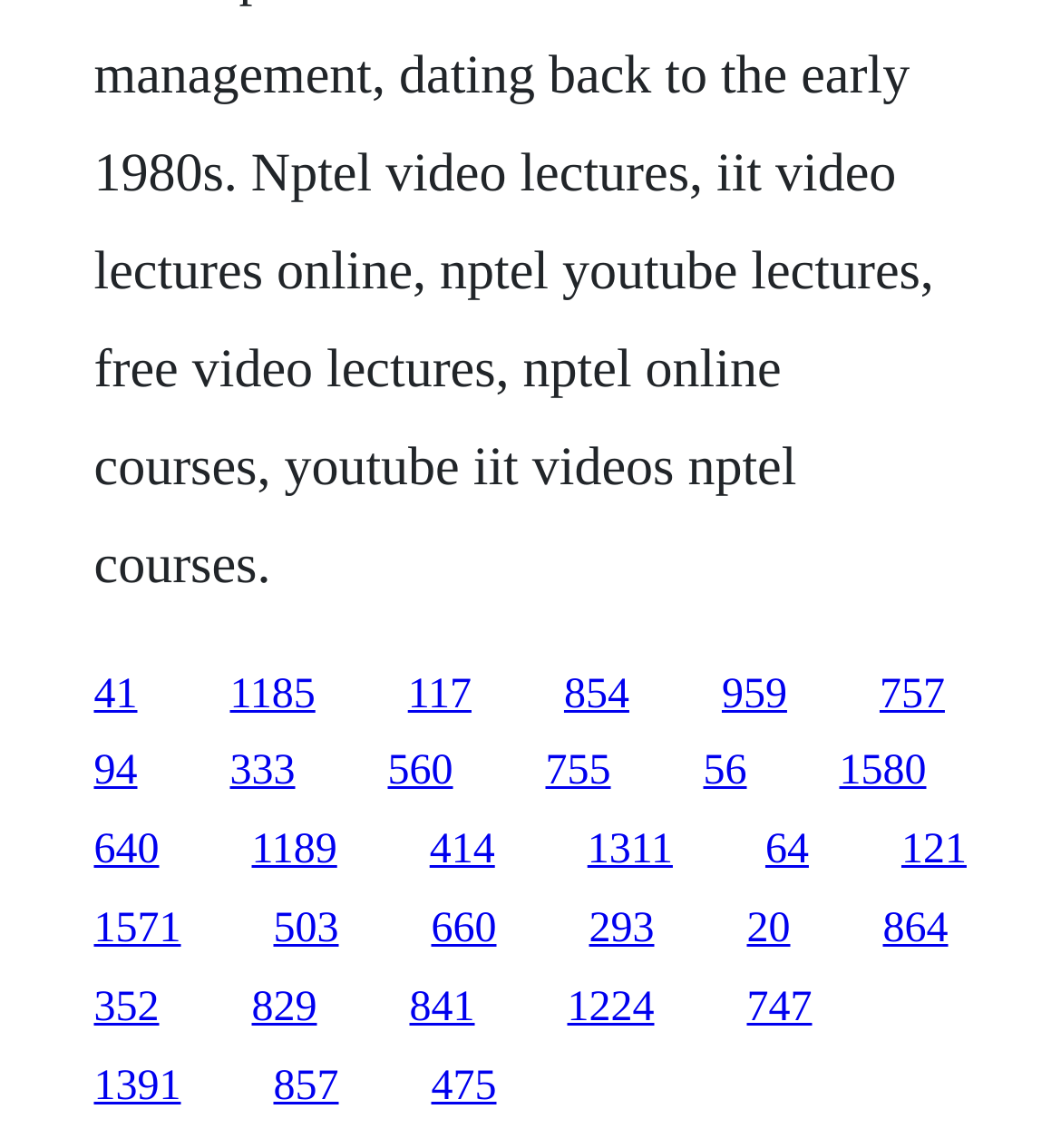Answer the question below using just one word or a short phrase: 
How many links are on the webpage?

30